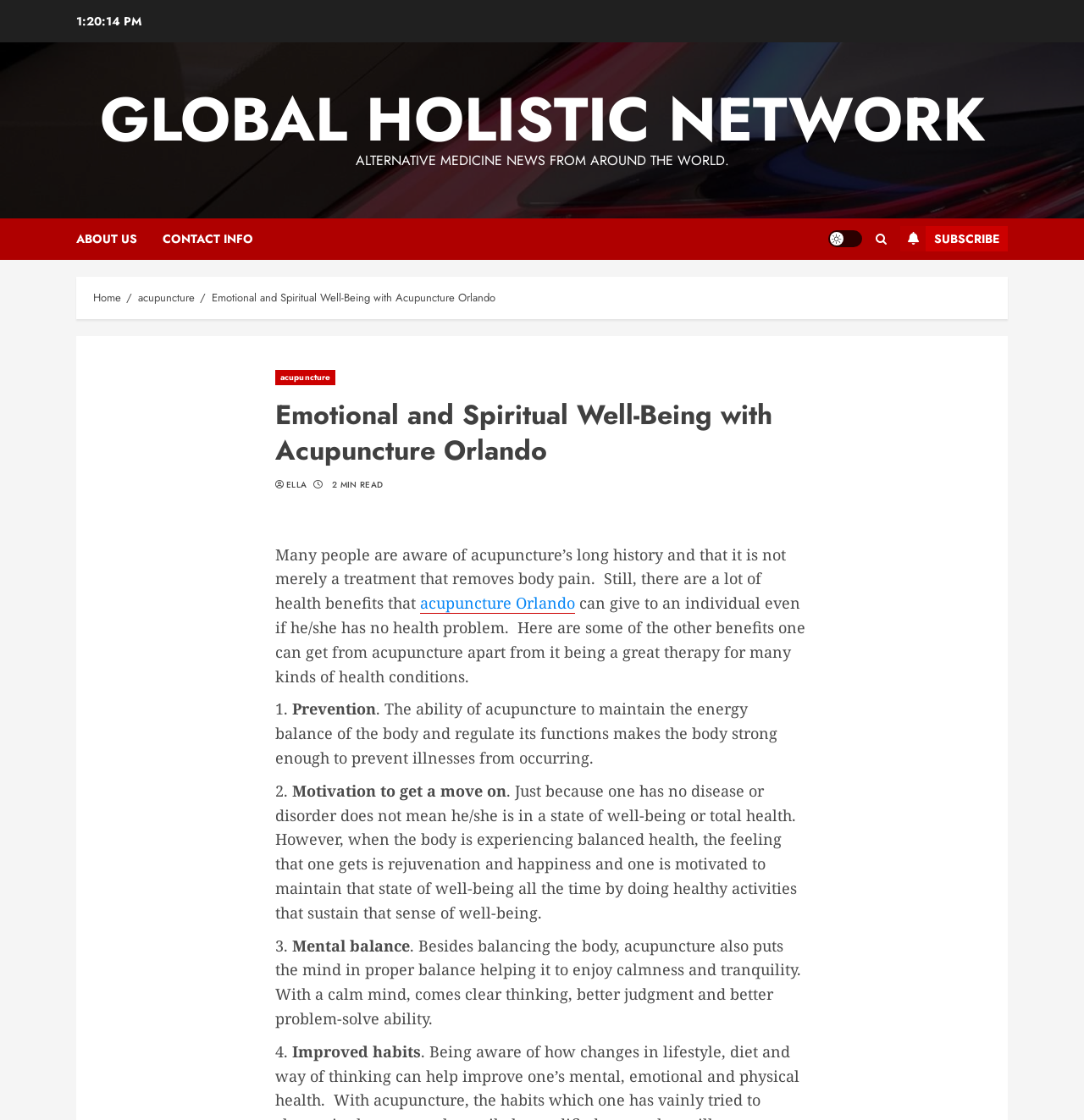Locate and provide the bounding box coordinates for the HTML element that matches this description: "acupuncture Orlando".

[0.388, 0.529, 0.53, 0.548]